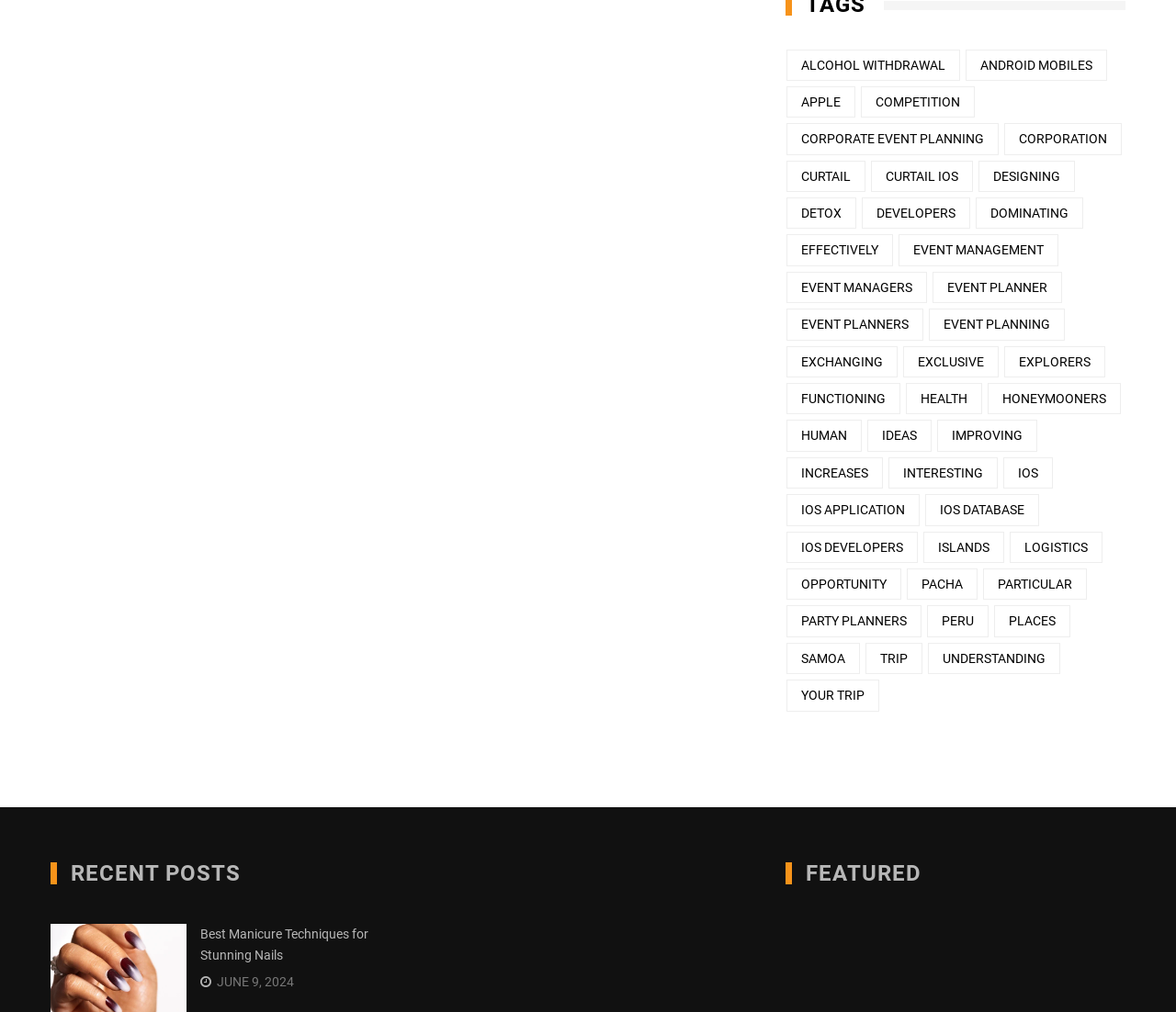Please specify the bounding box coordinates of the region to click in order to perform the following instruction: "Visit 'event management'".

[0.764, 0.232, 0.9, 0.263]